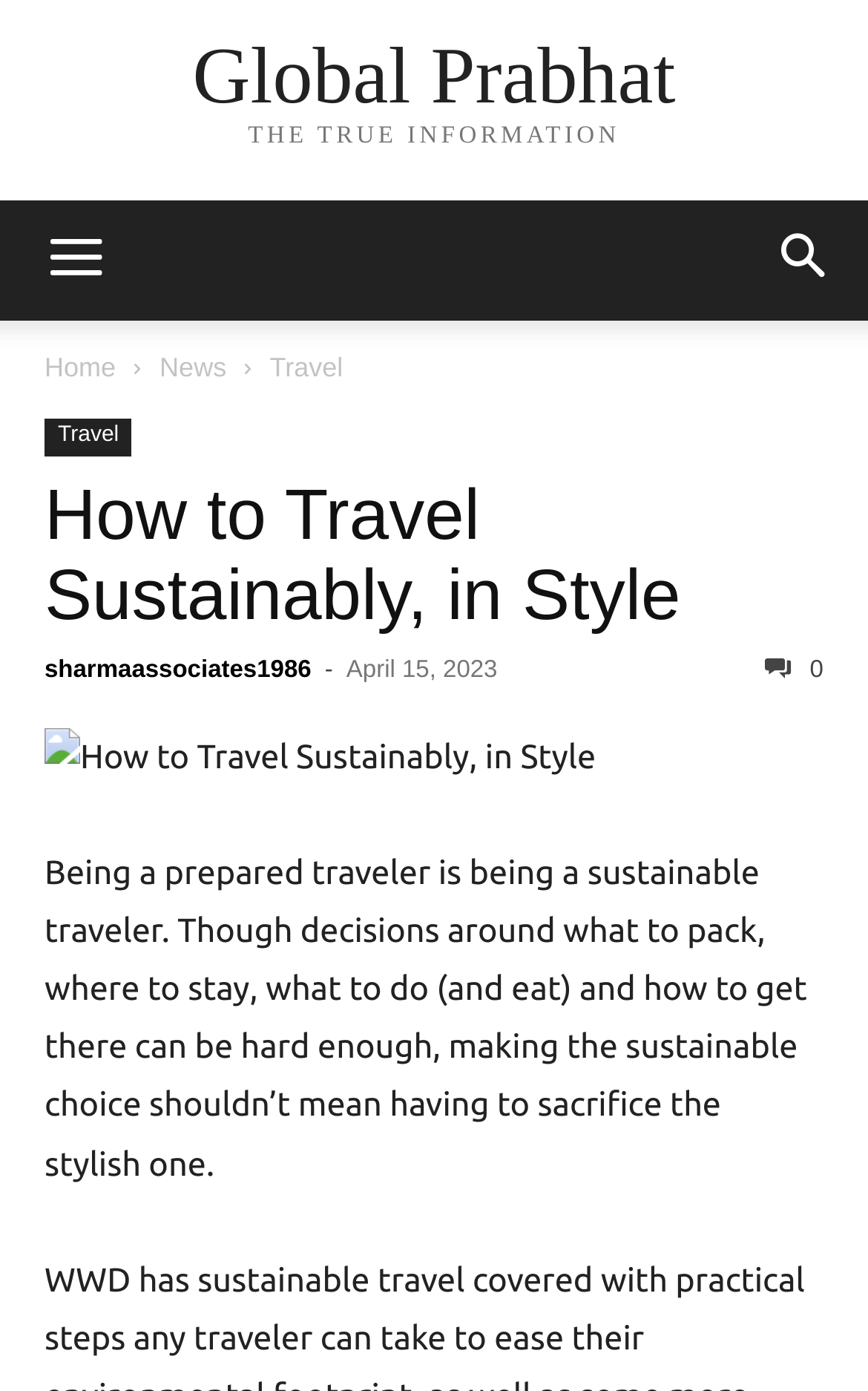What is the image about?
Please provide a single word or phrase as the answer based on the screenshot.

Sustainable travel